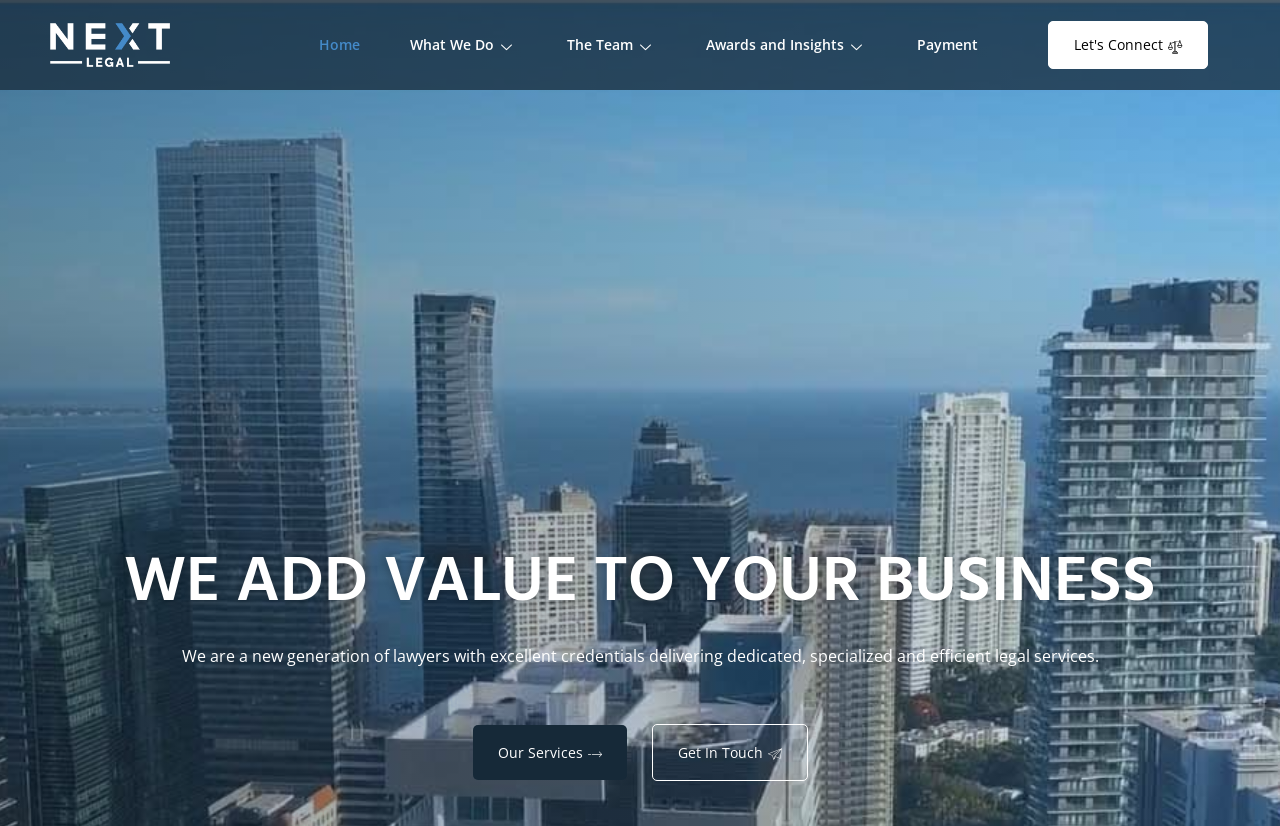Please identify the bounding box coordinates of the element that needs to be clicked to execute the following command: "get in touch with the company". Provide the bounding box using four float numbers between 0 and 1, formatted as [left, top, right, bottom].

[0.509, 0.876, 0.631, 0.945]